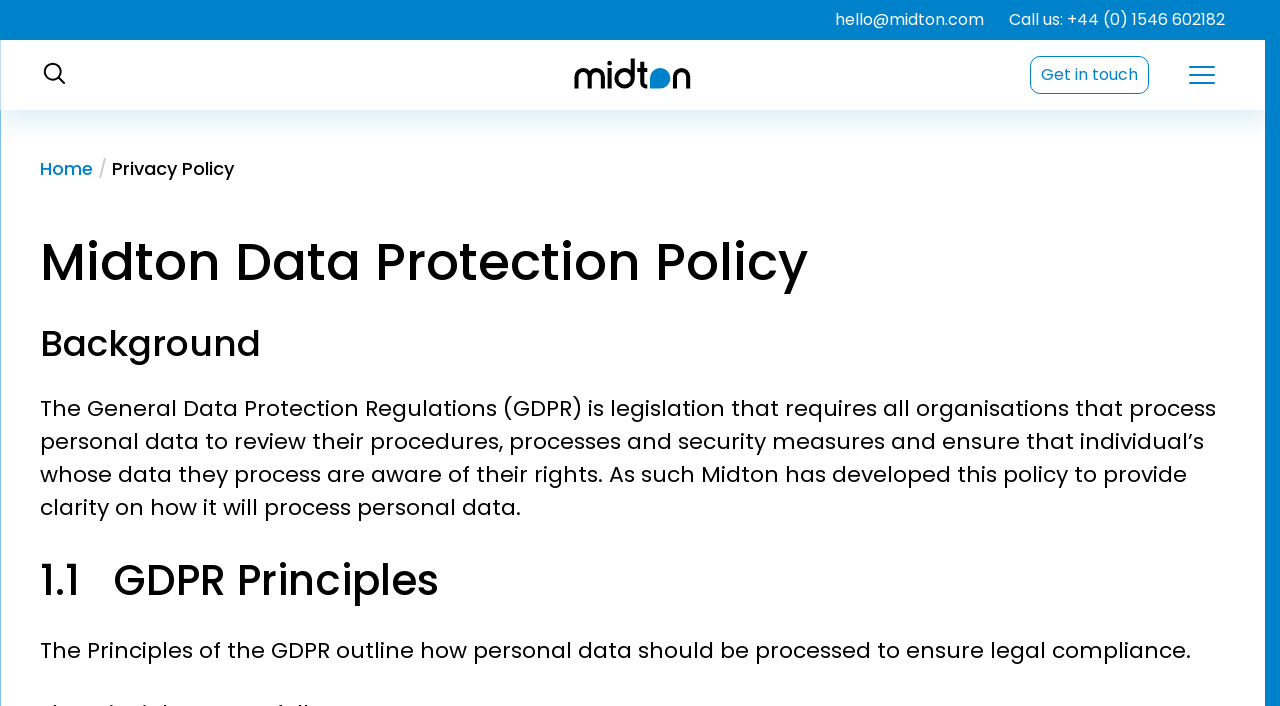Please find the main title text of this webpage.

Midton Data Protection Policy